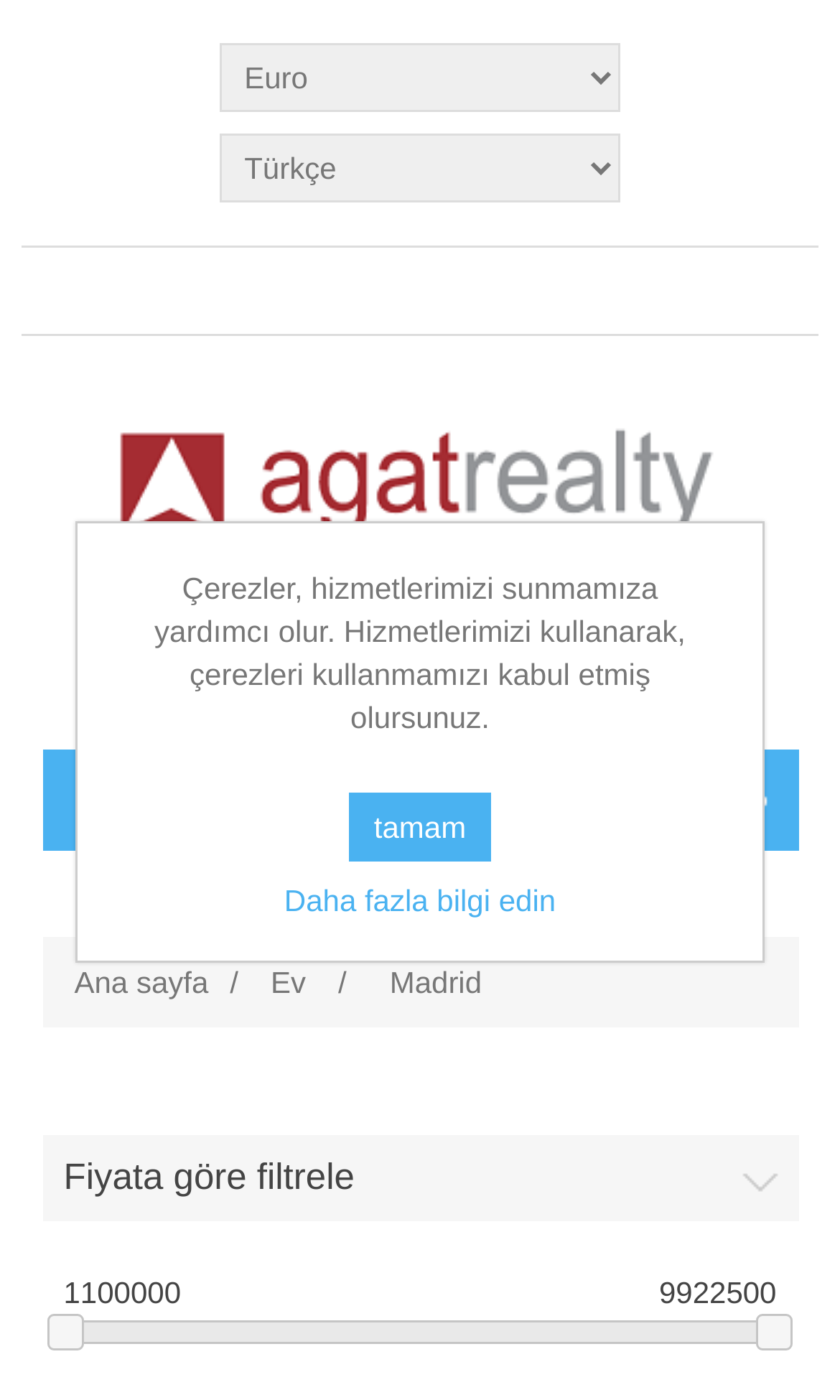Please identify the bounding box coordinates of the element's region that should be clicked to execute the following instruction: "Go to home page". The bounding box coordinates must be four float numbers between 0 and 1, i.e., [left, top, right, bottom].

[0.088, 0.677, 0.248, 0.726]